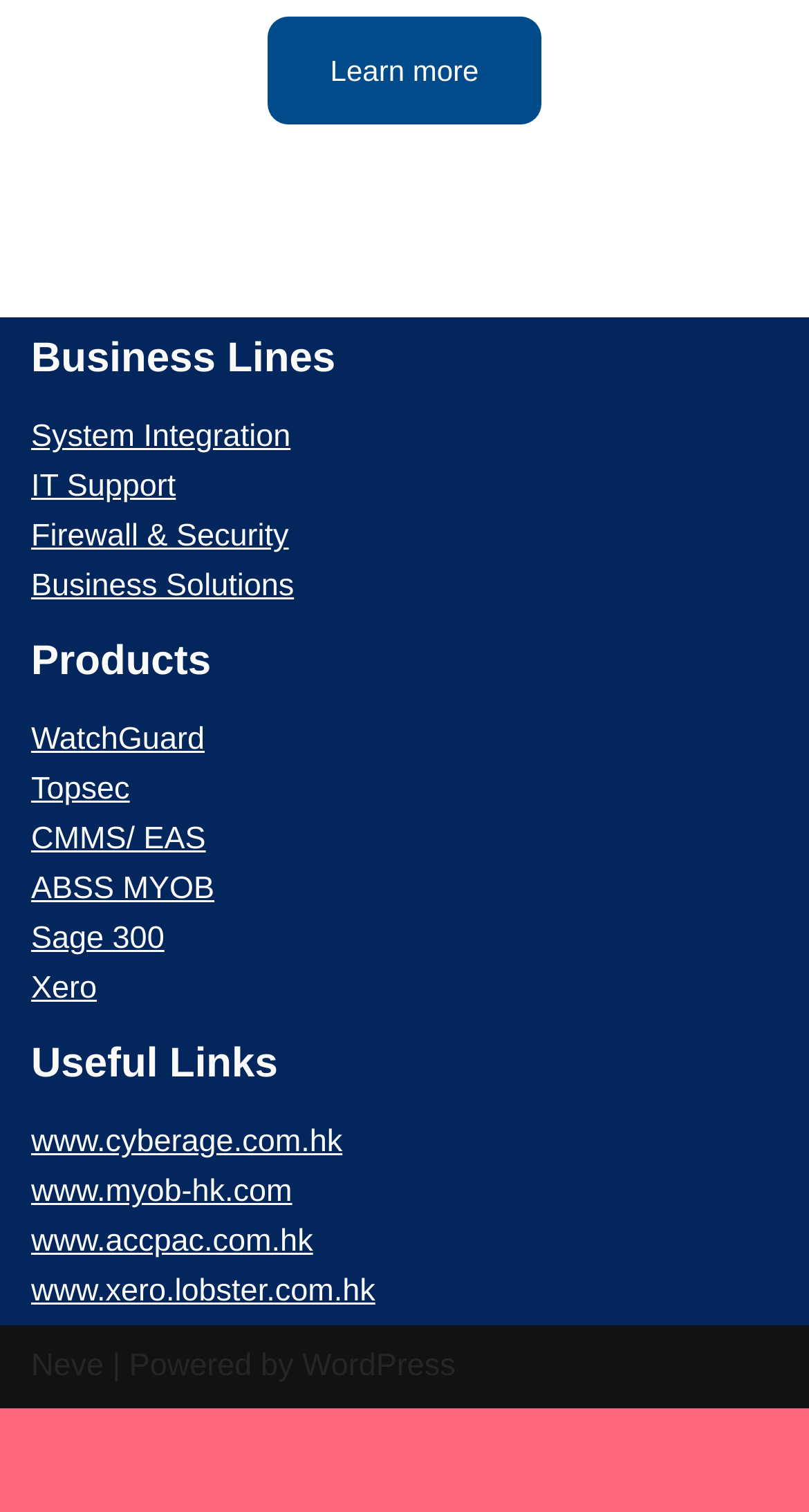Could you specify the bounding box coordinates for the clickable section to complete the following instruction: "Visit www.cyberage.com.hk website"?

[0.038, 0.744, 0.423, 0.767]